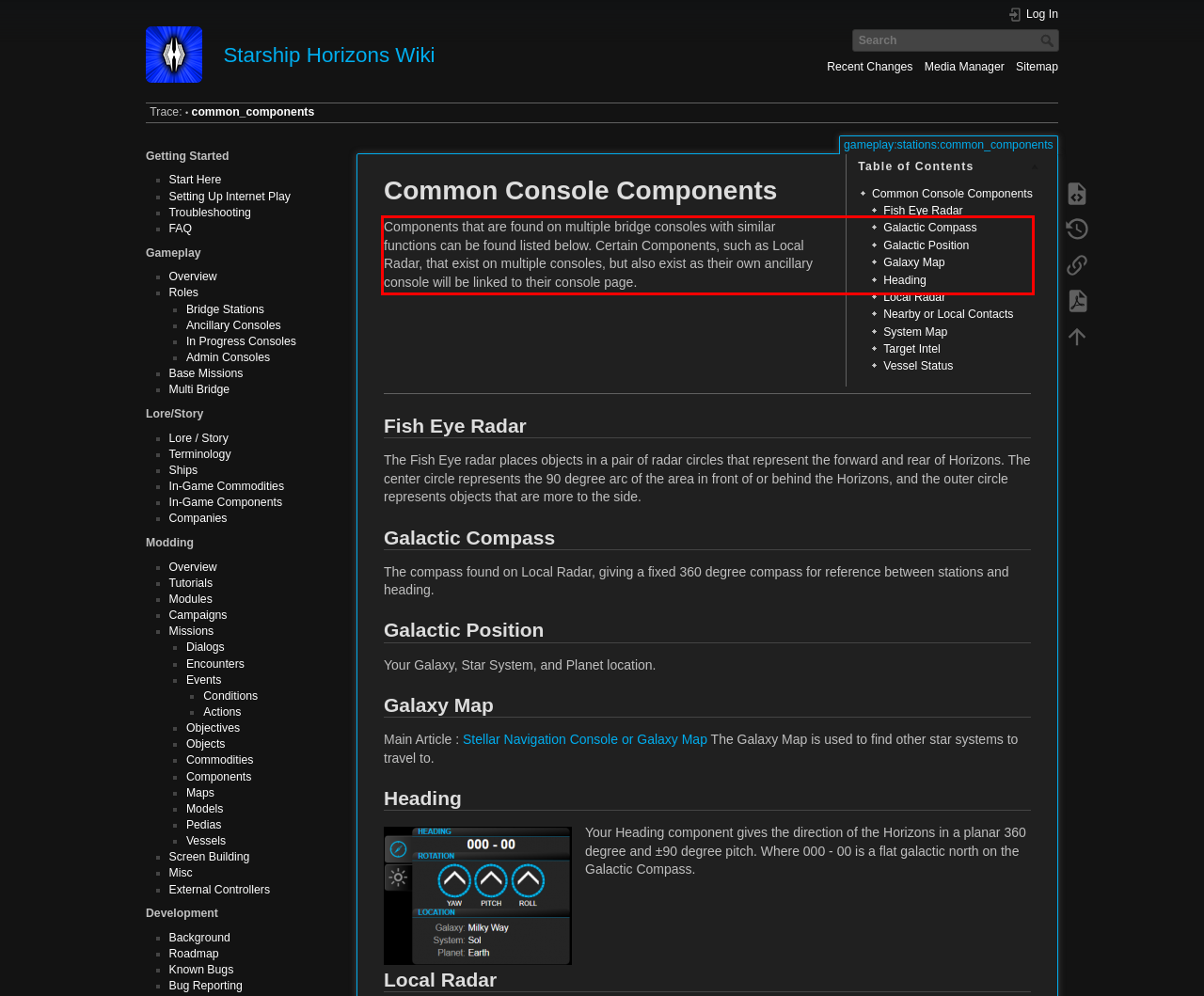You have a screenshot with a red rectangle around a UI element. Recognize and extract the text within this red bounding box using OCR.

Components that are found on multiple bridge consoles with similar functions can be found listed below. Certain Components, such as Local Radar, that exist on multiple consoles, but also exist as their own ancillary console will be linked to their console page.